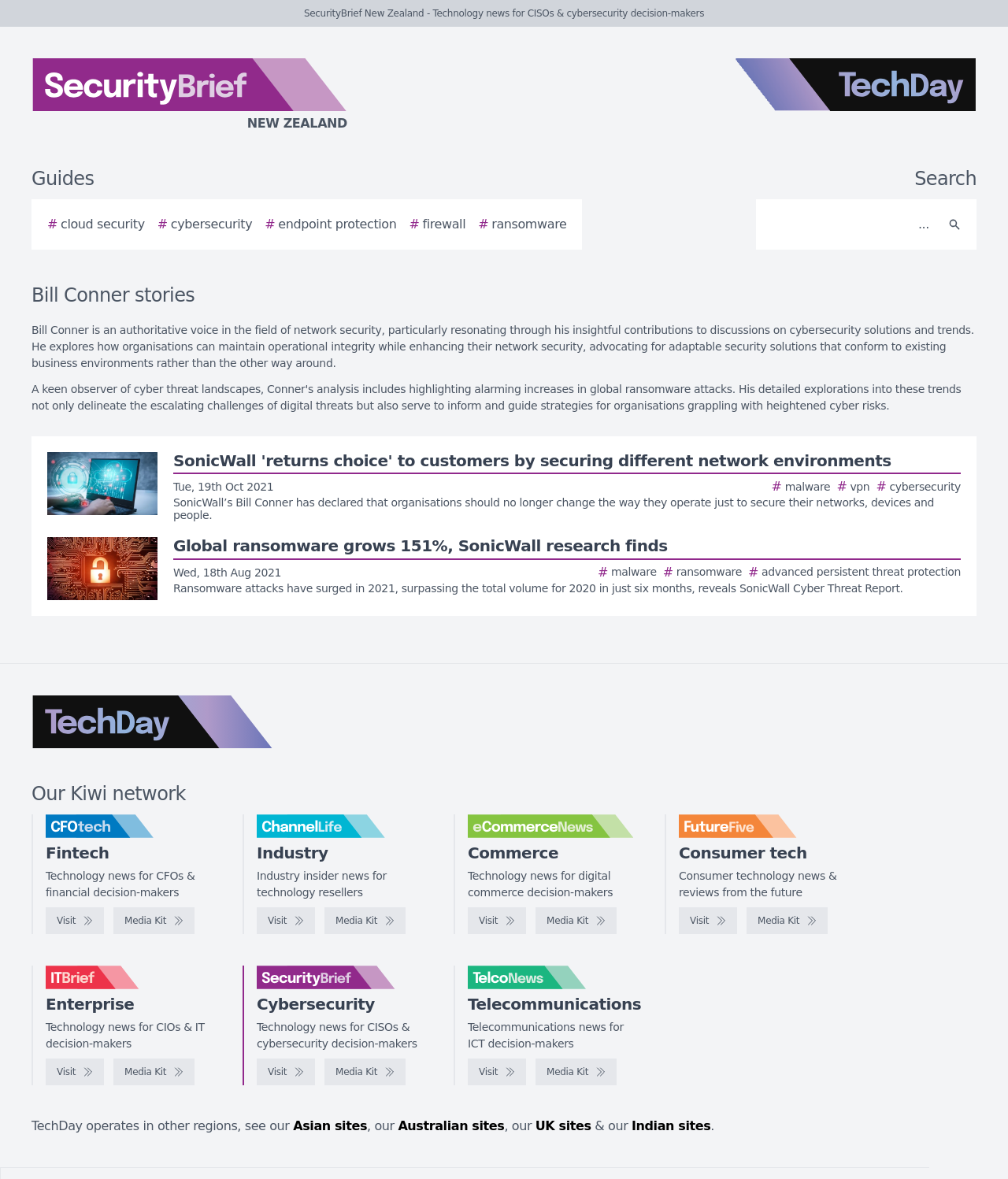What is the purpose of the search box?
Respond with a short answer, either a single word or a phrase, based on the image.

To search the website